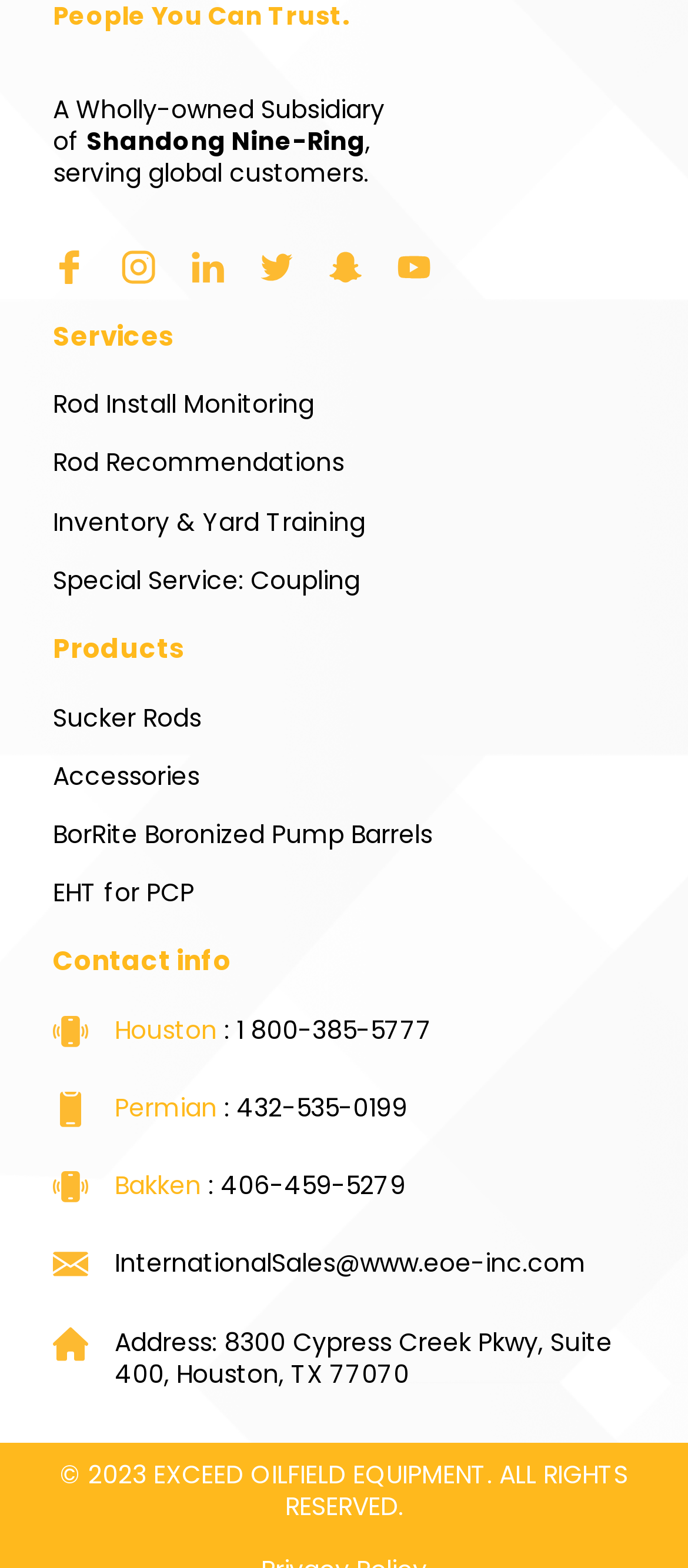Use a single word or phrase to answer the following:
What is the company's name?

EXCEED OILFIELD EQUIPMENT